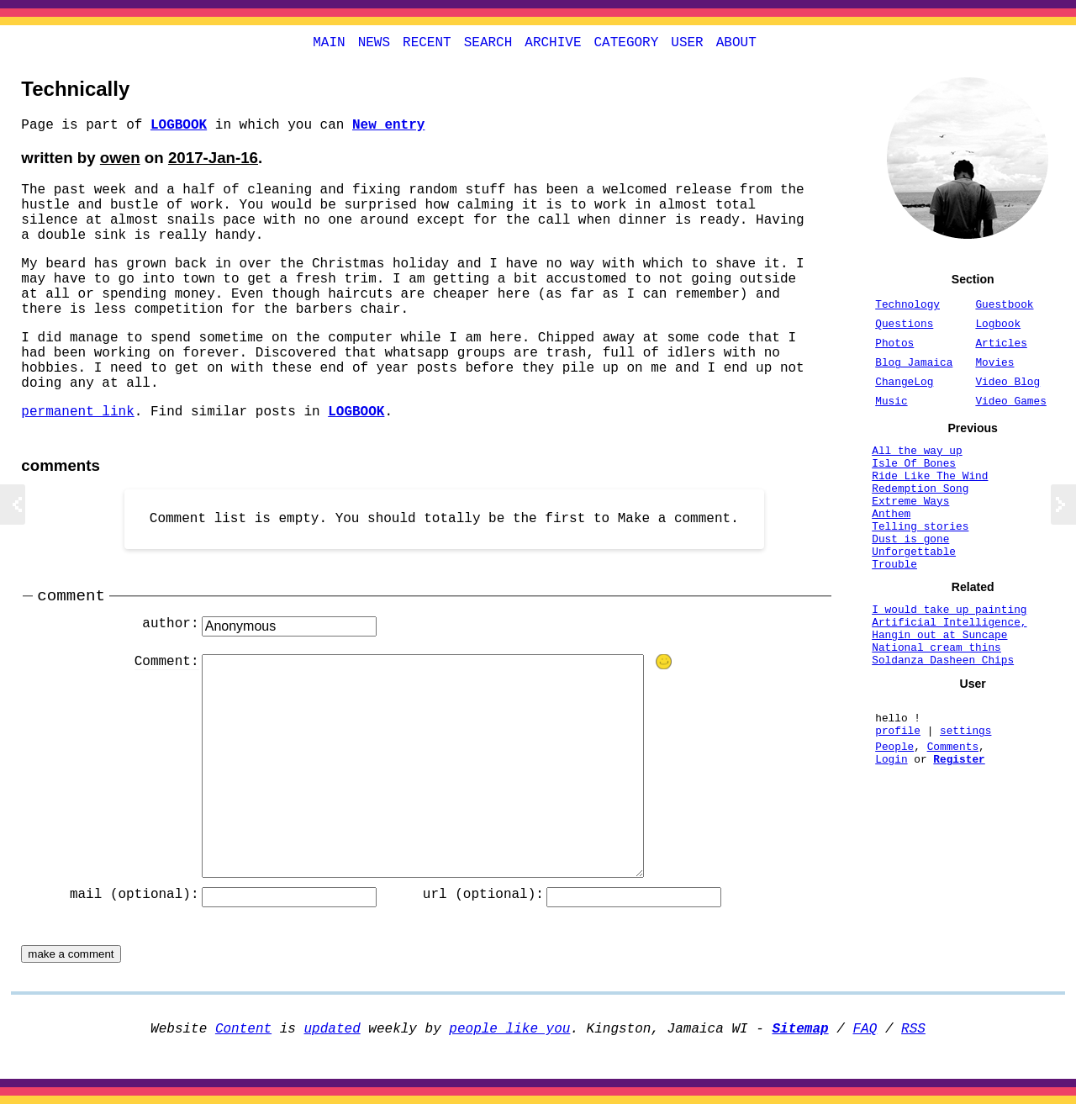Give a one-word or short-phrase answer to the following question: 
What is the author of this logbook?

owen